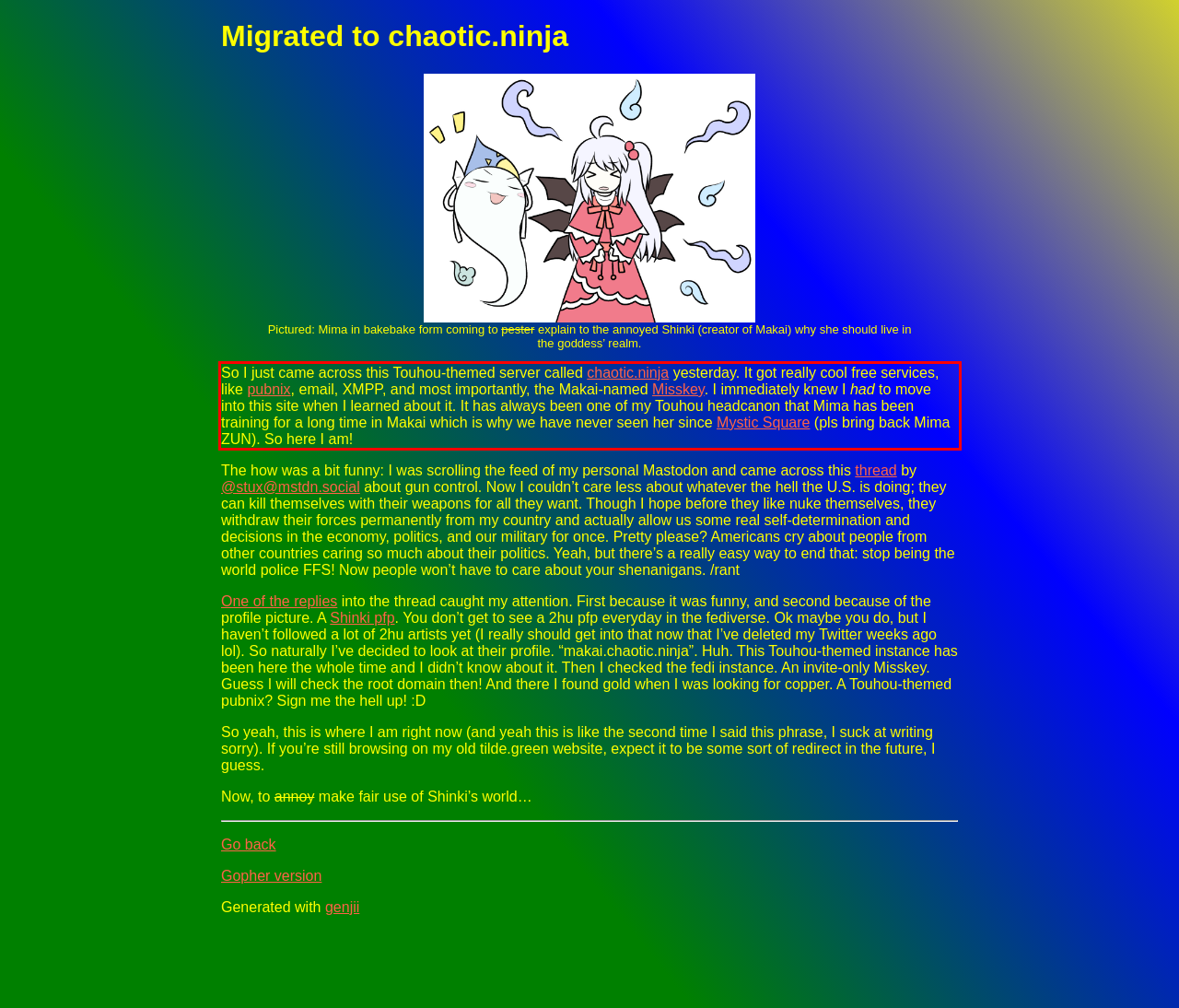Given a webpage screenshot, locate the red bounding box and extract the text content found inside it.

So I just came across this Touhou-themed server called chaotic.ninja yesterday. It got really cool free services, like pubnix, email, XMPP, and most importantly, the Makai-named Misskey. I immediately knew I had to move into this site when I learned about it. It has always been one of my Touhou headcanon that Mima has been training for a long time in Makai which is why we have never seen her since Mystic Square (pls bring back Mima ZUN). So here I am!